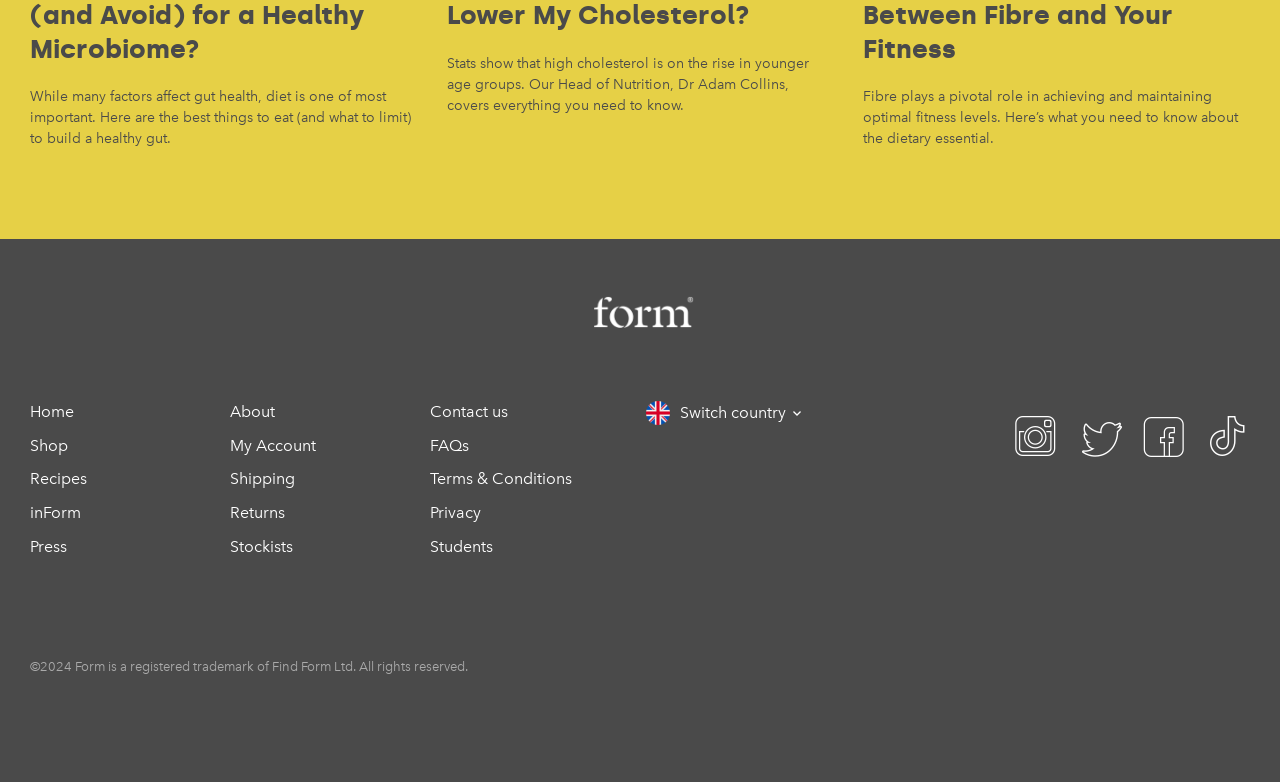Specify the bounding box coordinates of the area that needs to be clicked to achieve the following instruction: "Switch to the US dollar currency".

[0.492, 0.605, 0.713, 0.651]